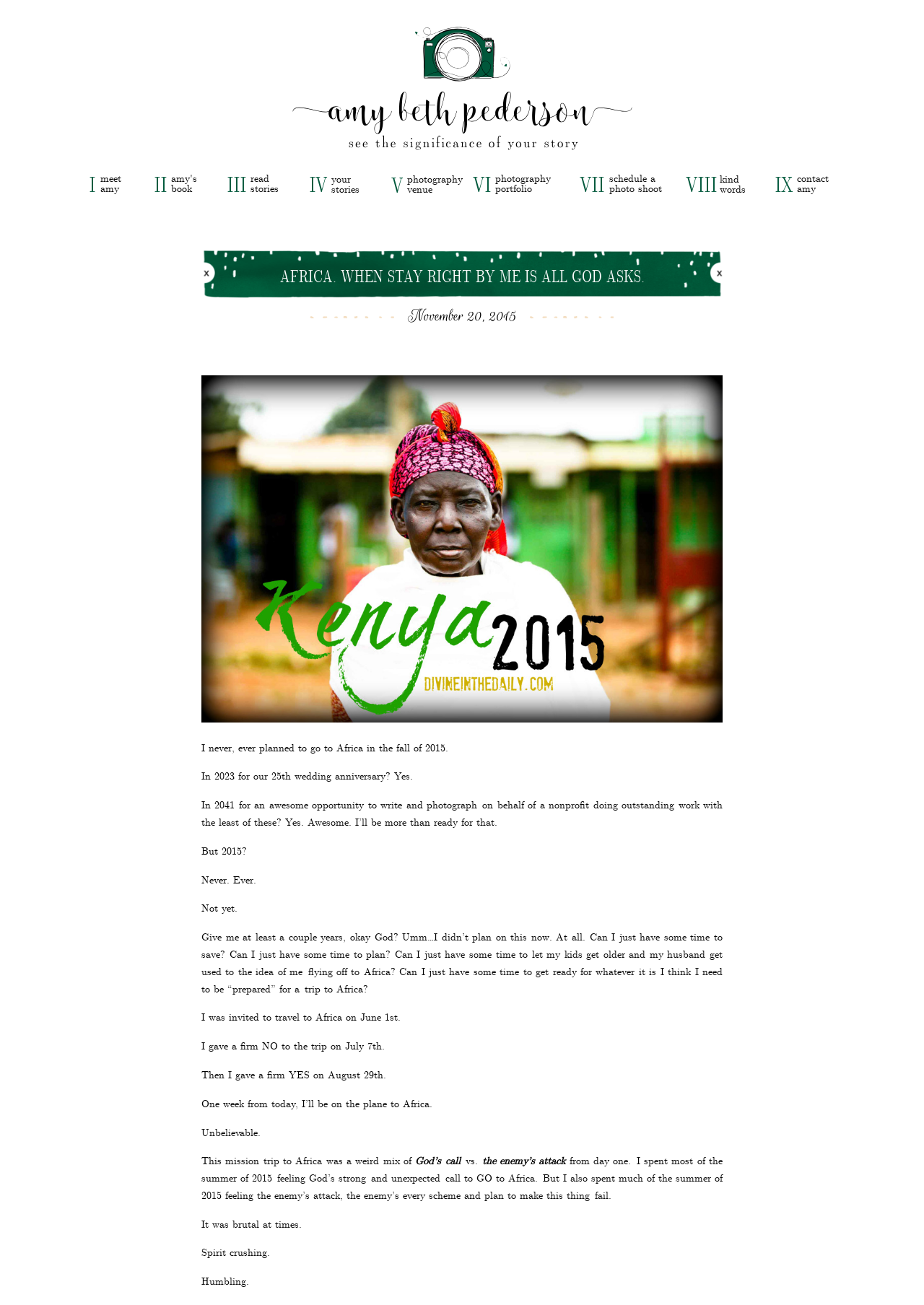Find the bounding box of the UI element described as follows: "schedule aphoto shoot".

[0.659, 0.132, 0.744, 0.151]